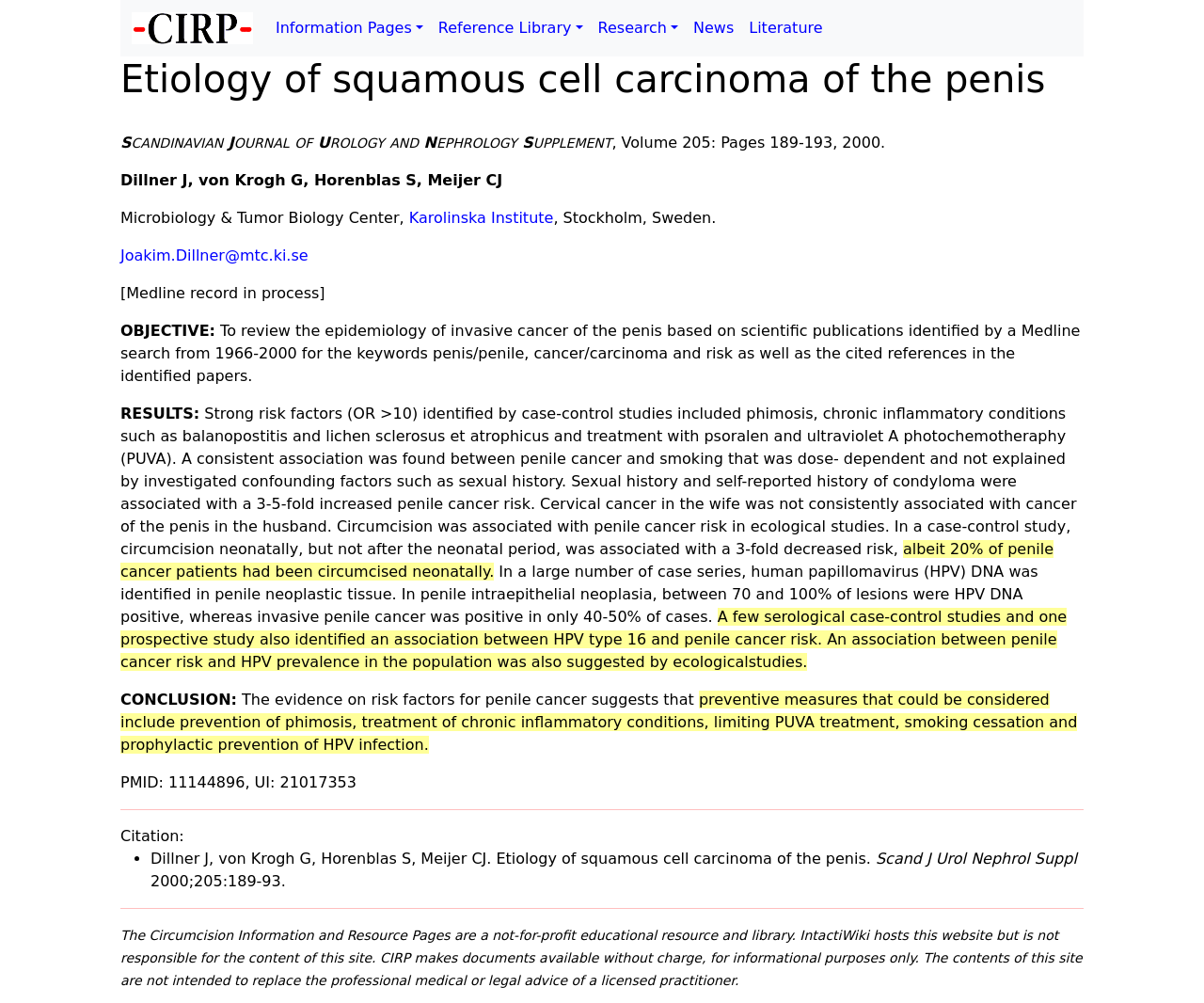What is the title of the article?
Look at the image and answer the question with a single word or phrase.

Etiology of squamous cell carcinoma of the penis